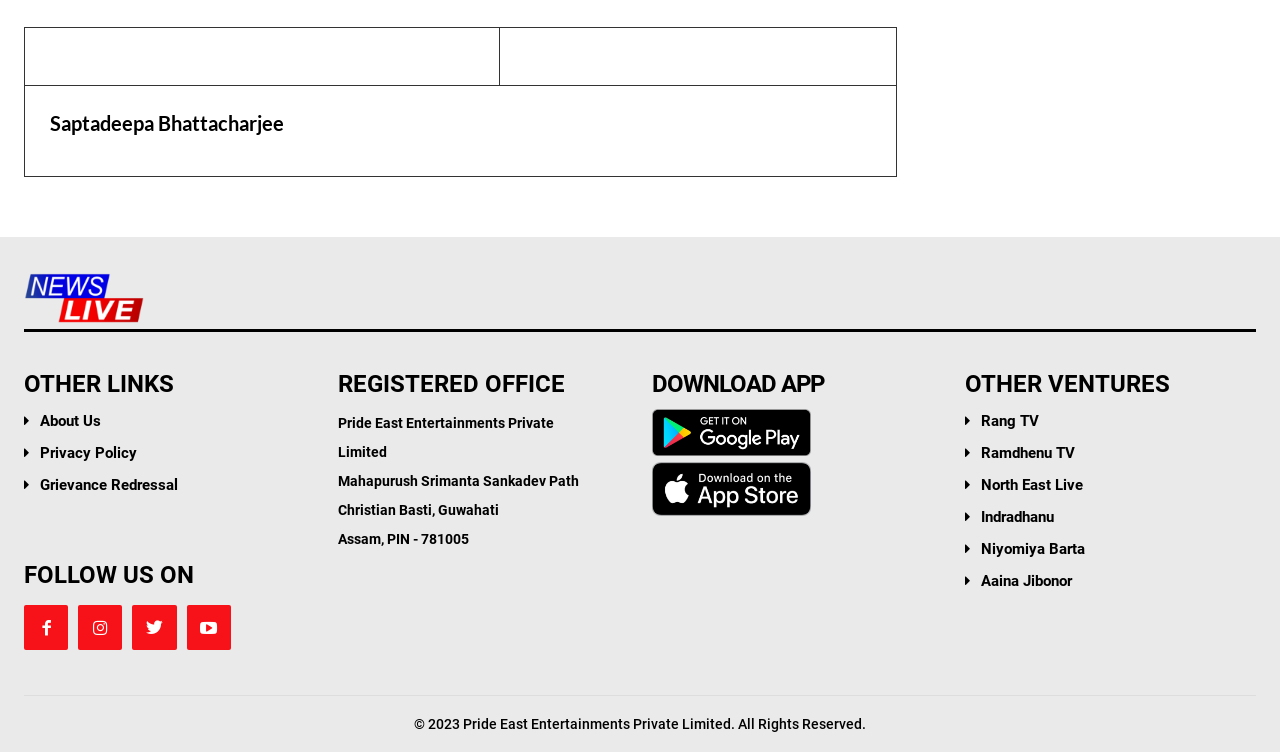Find the bounding box of the UI element described as follows: "Rang TV".

[0.767, 0.548, 0.812, 0.572]